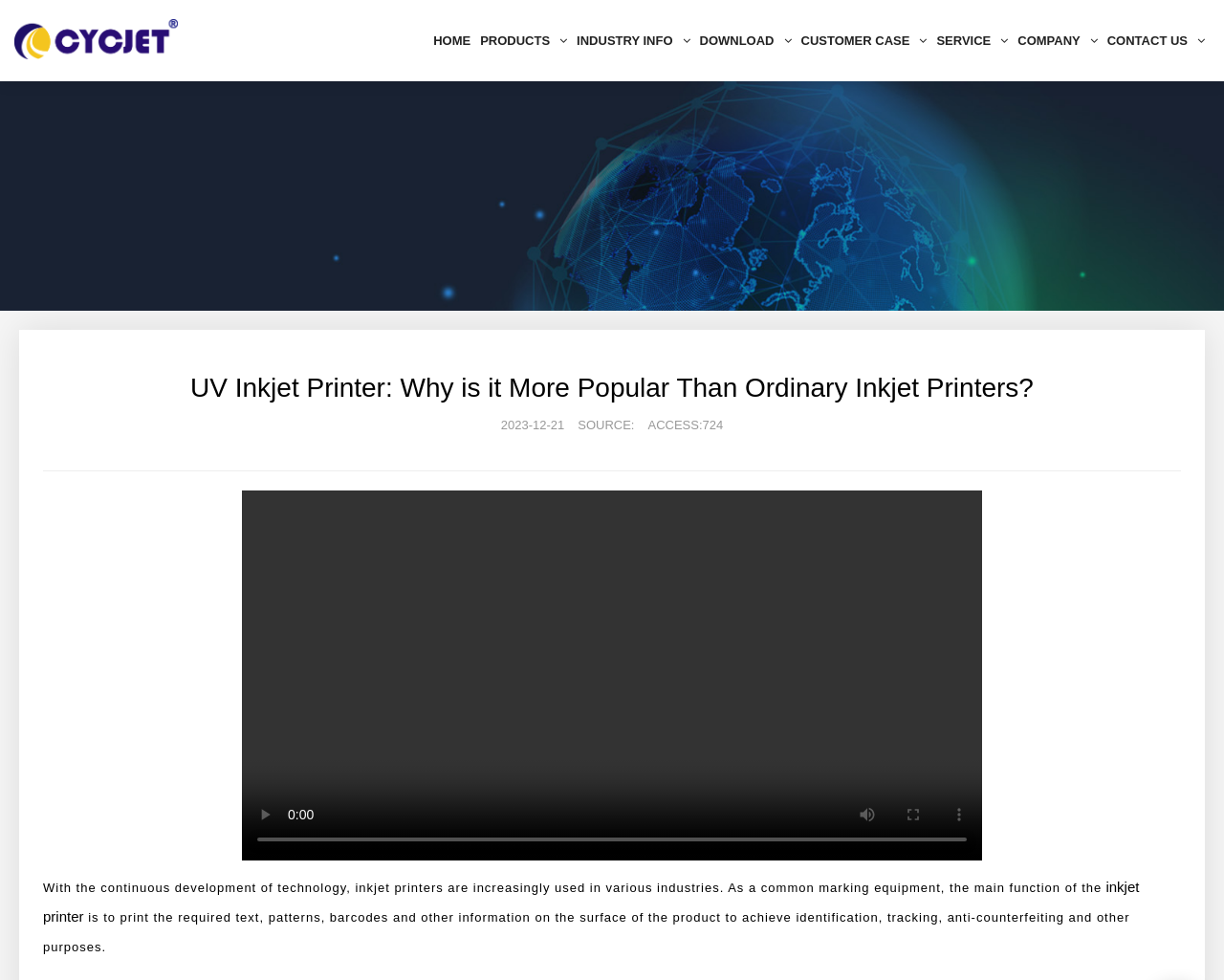Locate the coordinates of the bounding box for the clickable region that fulfills this instruction: "Click the HOME link".

[0.35, 0.0, 0.388, 0.083]